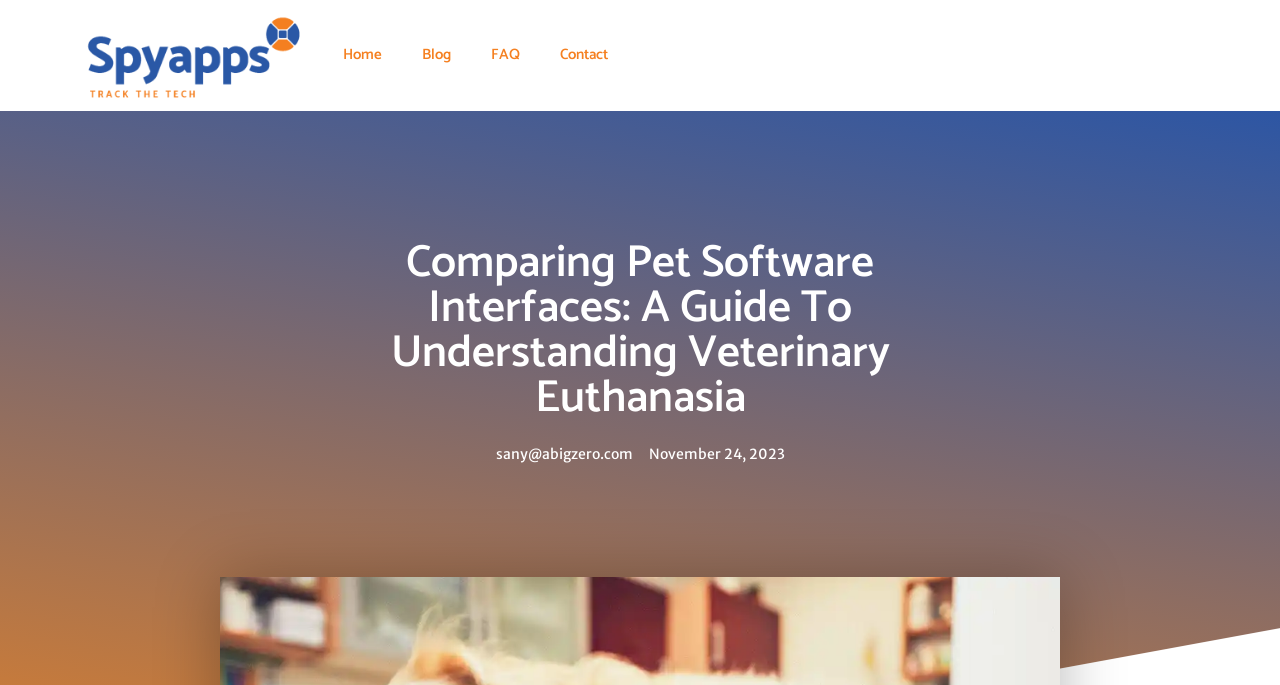How many navigation links are at the top of the webpage?
Please answer the question as detailed as possible based on the image.

There are four navigation links at the top of the webpage, which are 'Home', 'Blog', 'FAQ', and 'Contact', located horizontally next to each other with similar bounding box coordinates.